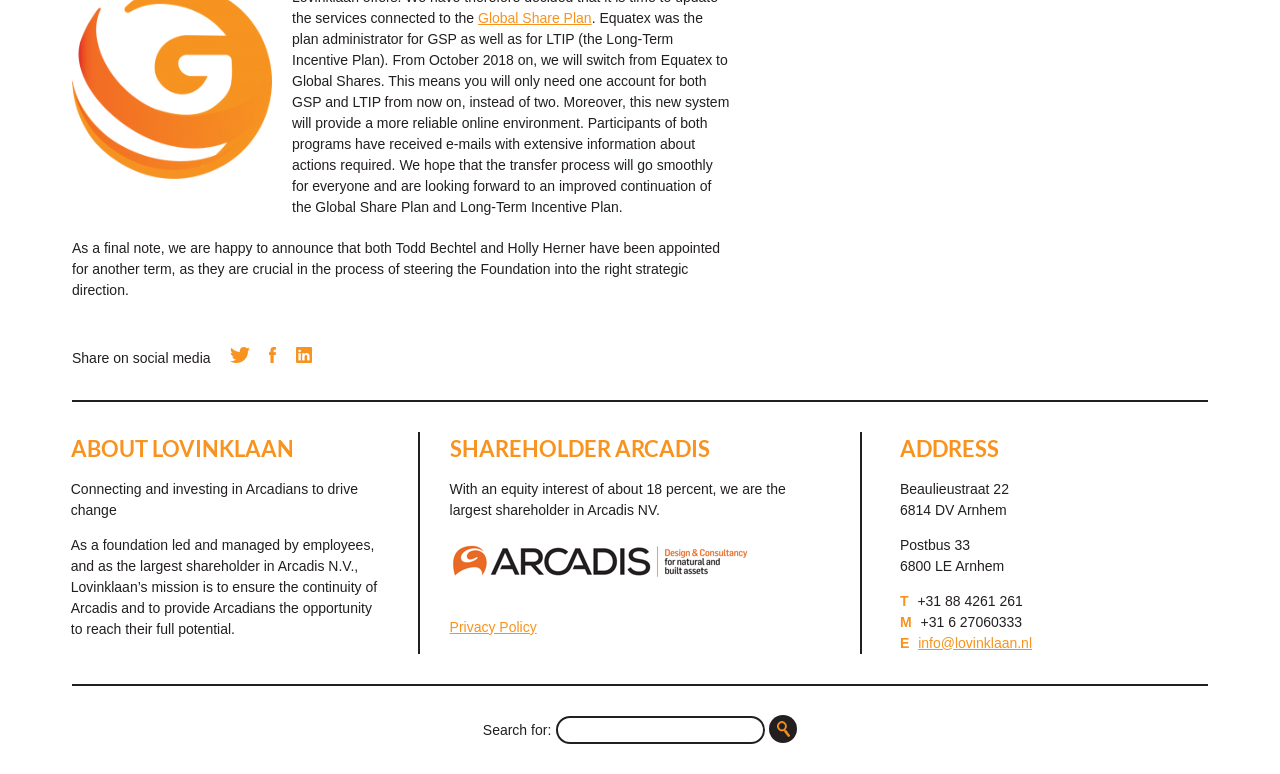Please find the bounding box coordinates of the element's region to be clicked to carry out this instruction: "Click on the 'Privacy Policy' link".

[0.351, 0.799, 0.419, 0.82]